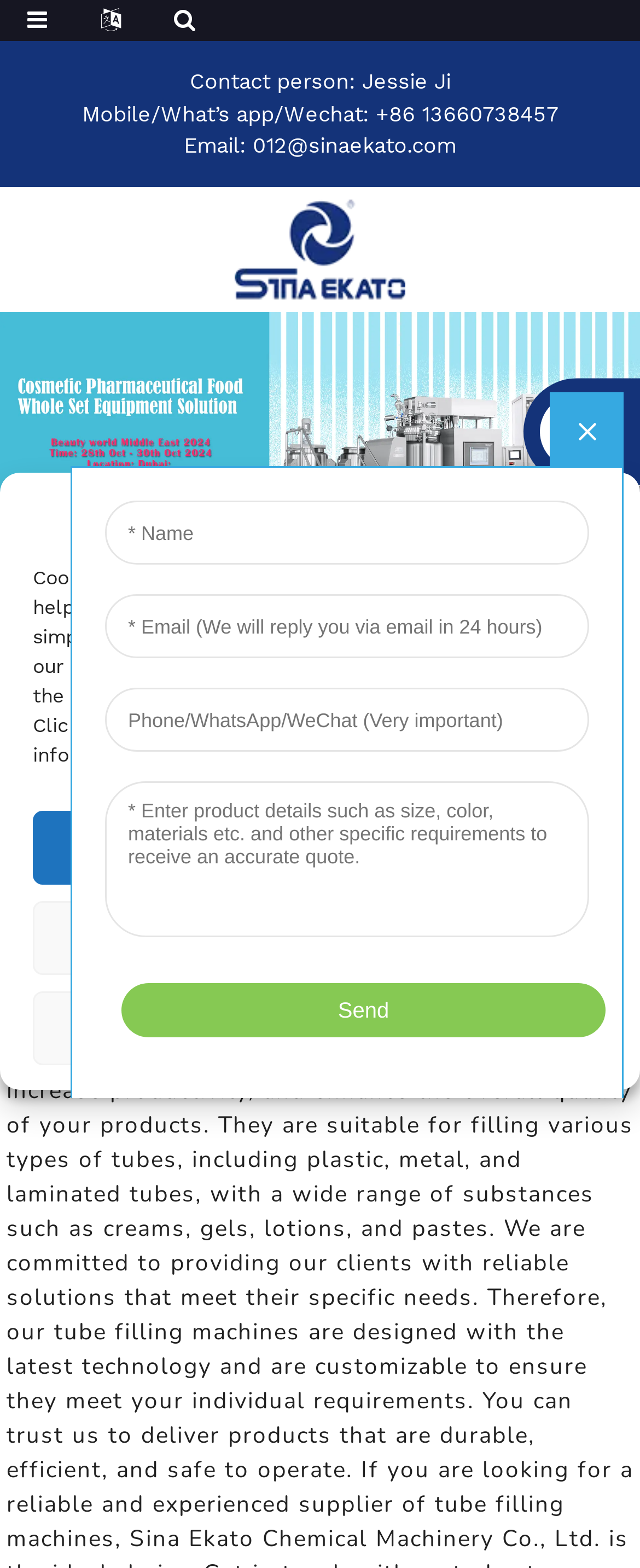Determine the bounding box coordinates of the clickable region to follow the instruction: "Send an email".

[0.287, 0.085, 0.713, 0.1]